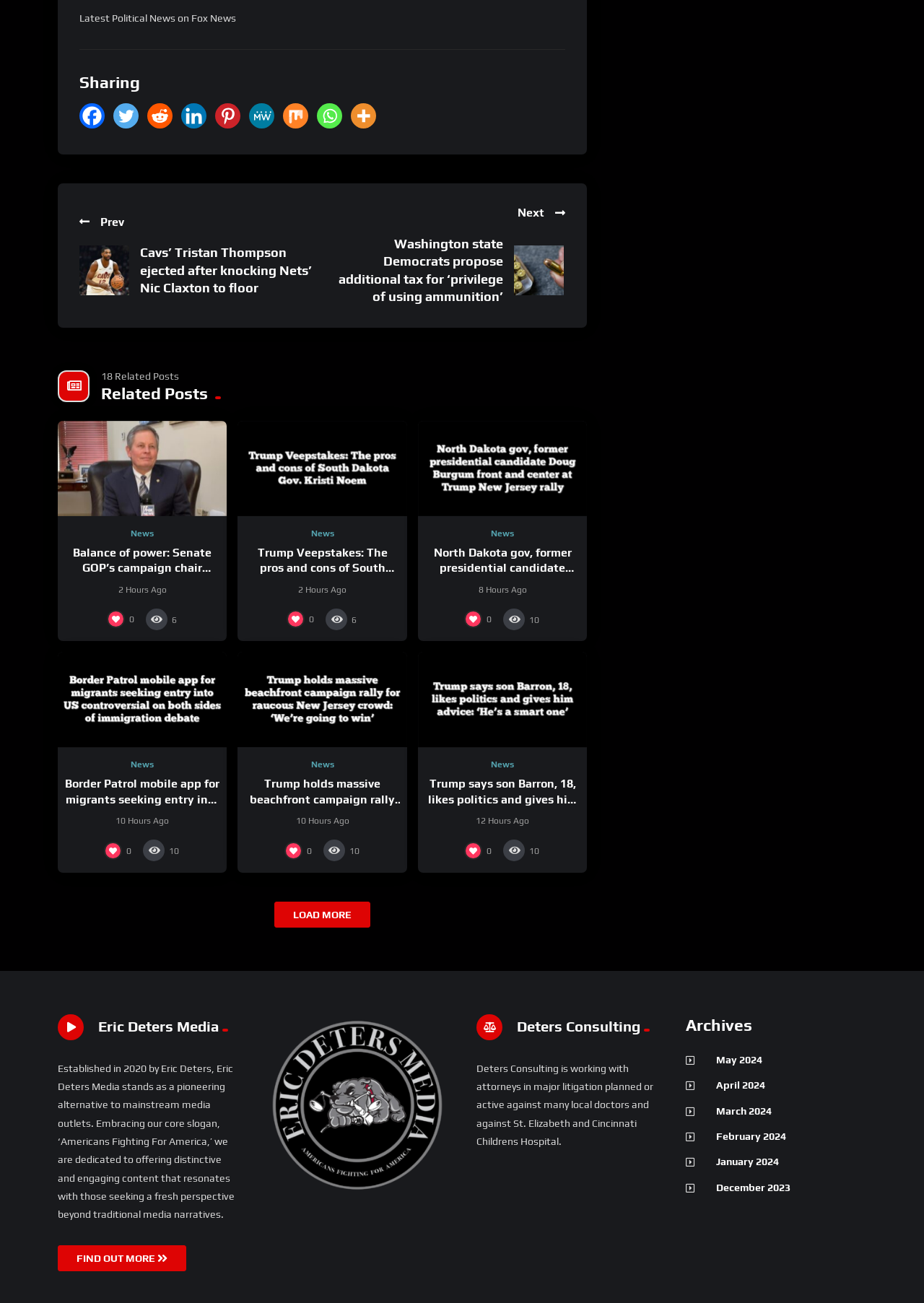Determine the bounding box coordinates of the clickable region to carry out the instruction: "Click on the 'Facebook' link to share".

[0.086, 0.079, 0.113, 0.099]